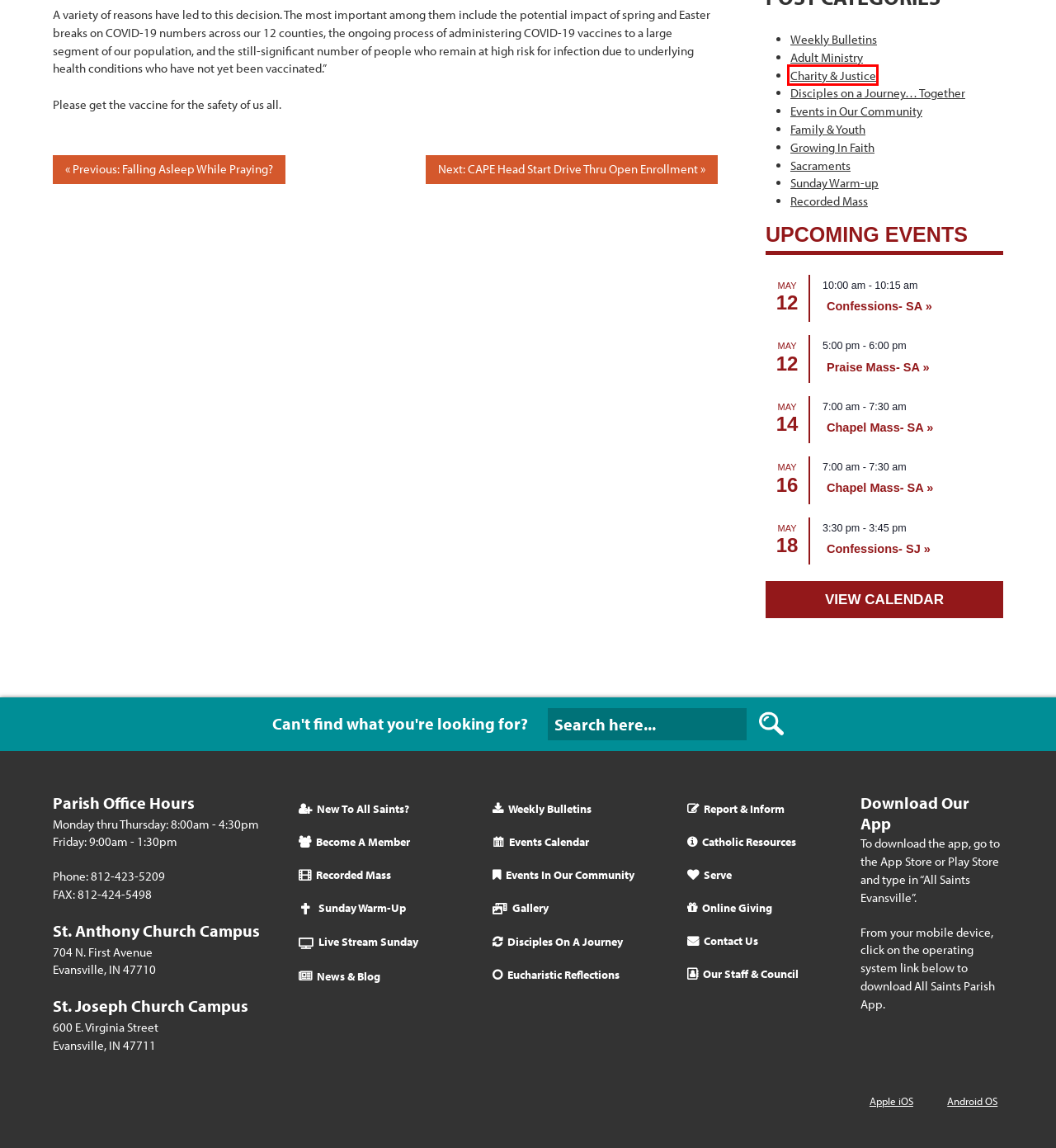Examine the webpage screenshot and identify the UI element enclosed in the red bounding box. Pick the webpage description that most accurately matches the new webpage after clicking the selected element. Here are the candidates:
A. Events from Jun 20 – Jun 18 – All Saints Catholic Parish Evansville
B. New To All Saints - All Saints Catholic Parish Evansville
C. Recorded Mass - All Saints Catholic Parish Evansville
D. Charity & Justice - All Saints Catholic Parish Evansville
E. Our Staff & Council - All Saints Catholic Parish Evansville
F. Disciples on a Journey... Together - All Saints Catholic Parish Evansville
G. Sunday Warm-up - All Saints Catholic Parish Evansville
H. Confessions- SA - All Saints Catholic Parish Evansville

D